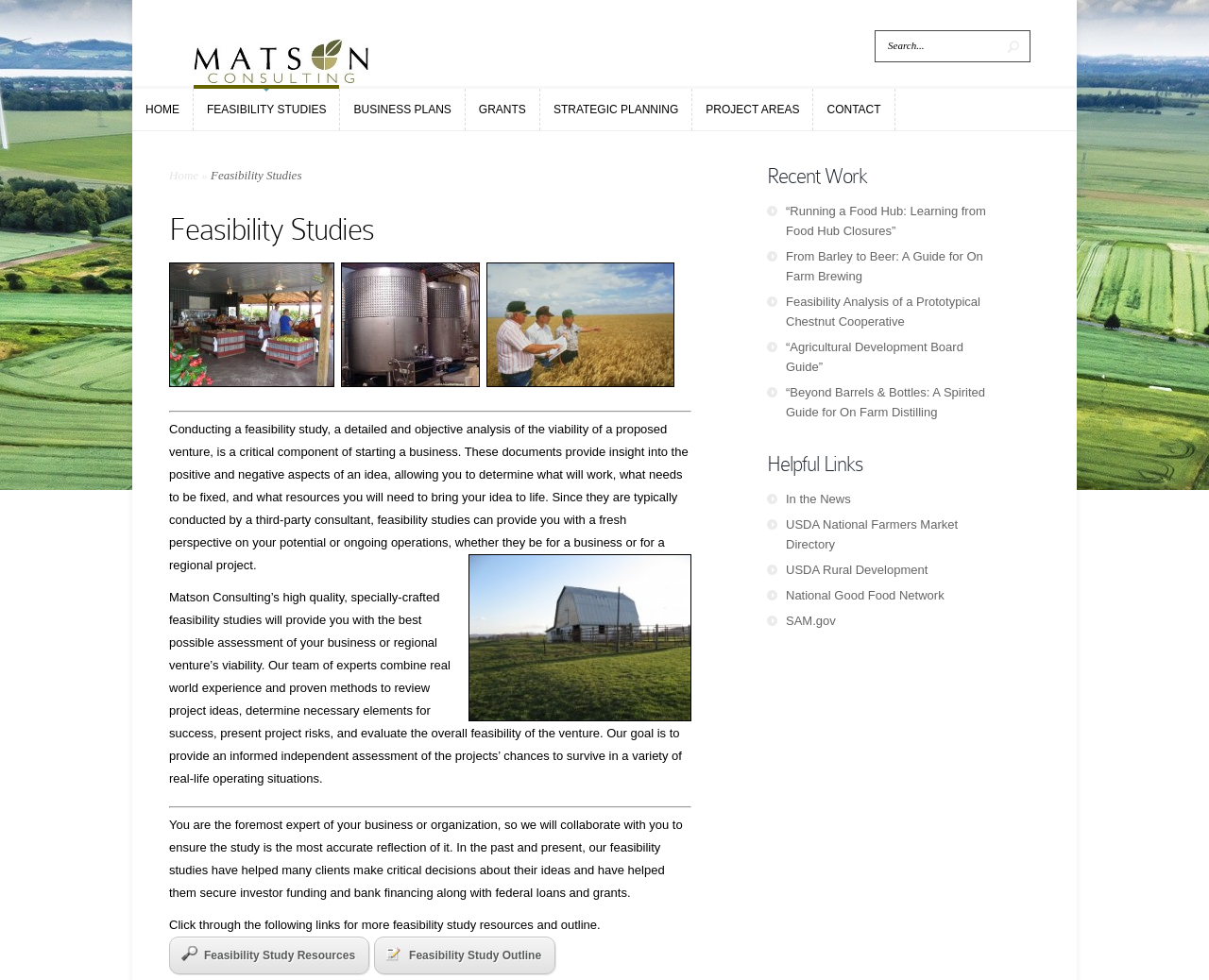What type of projects does Matson Consulting provide feasibility studies for?
Kindly give a detailed and elaborate answer to the question.

The webpage mentions that Matson Consulting provides feasibility studies for business and regional ventures, and provides examples of such projects, including a farmers market and a wine fermentation tank project.